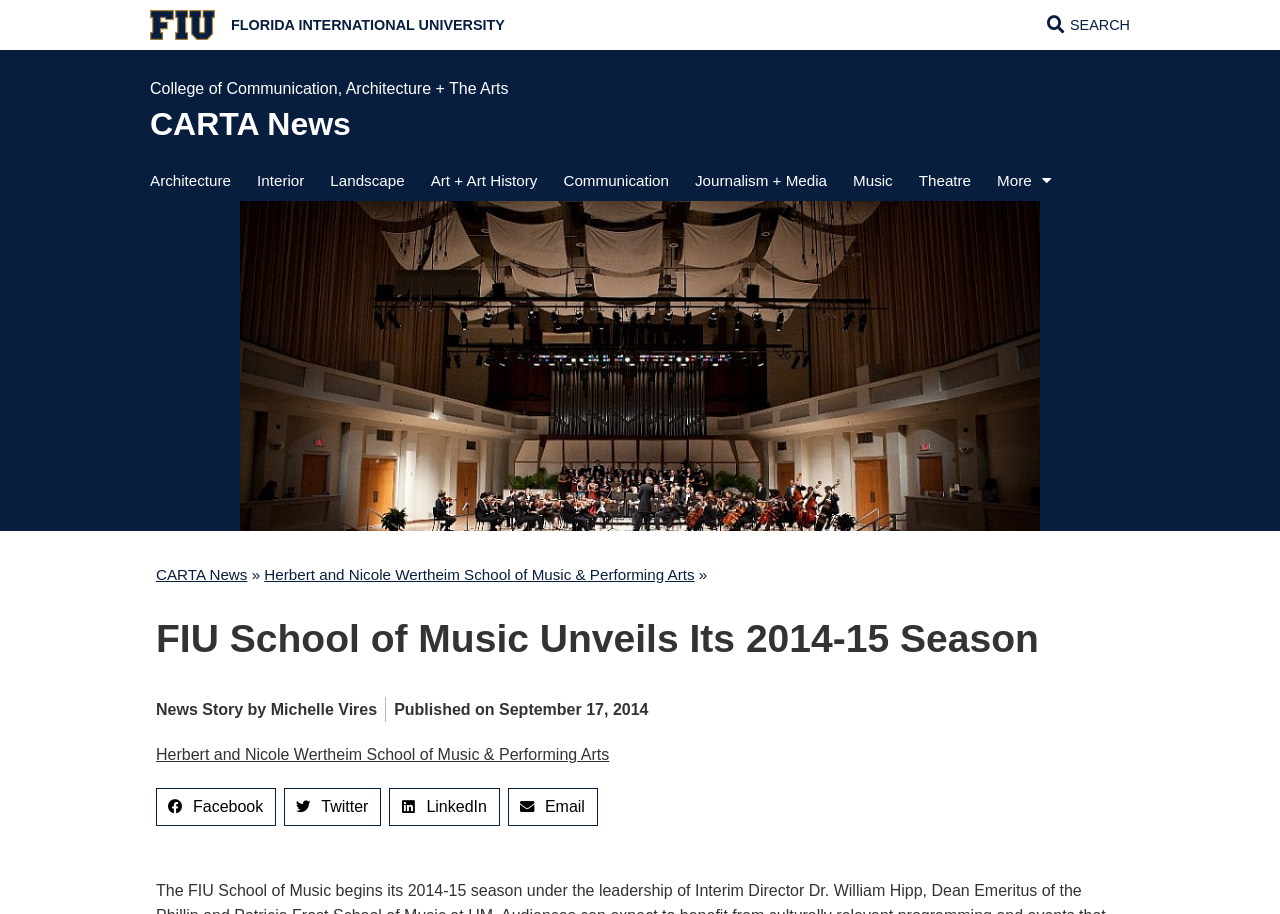How many social media sharing options are available?
Please answer using one word or phrase, based on the screenshot.

4